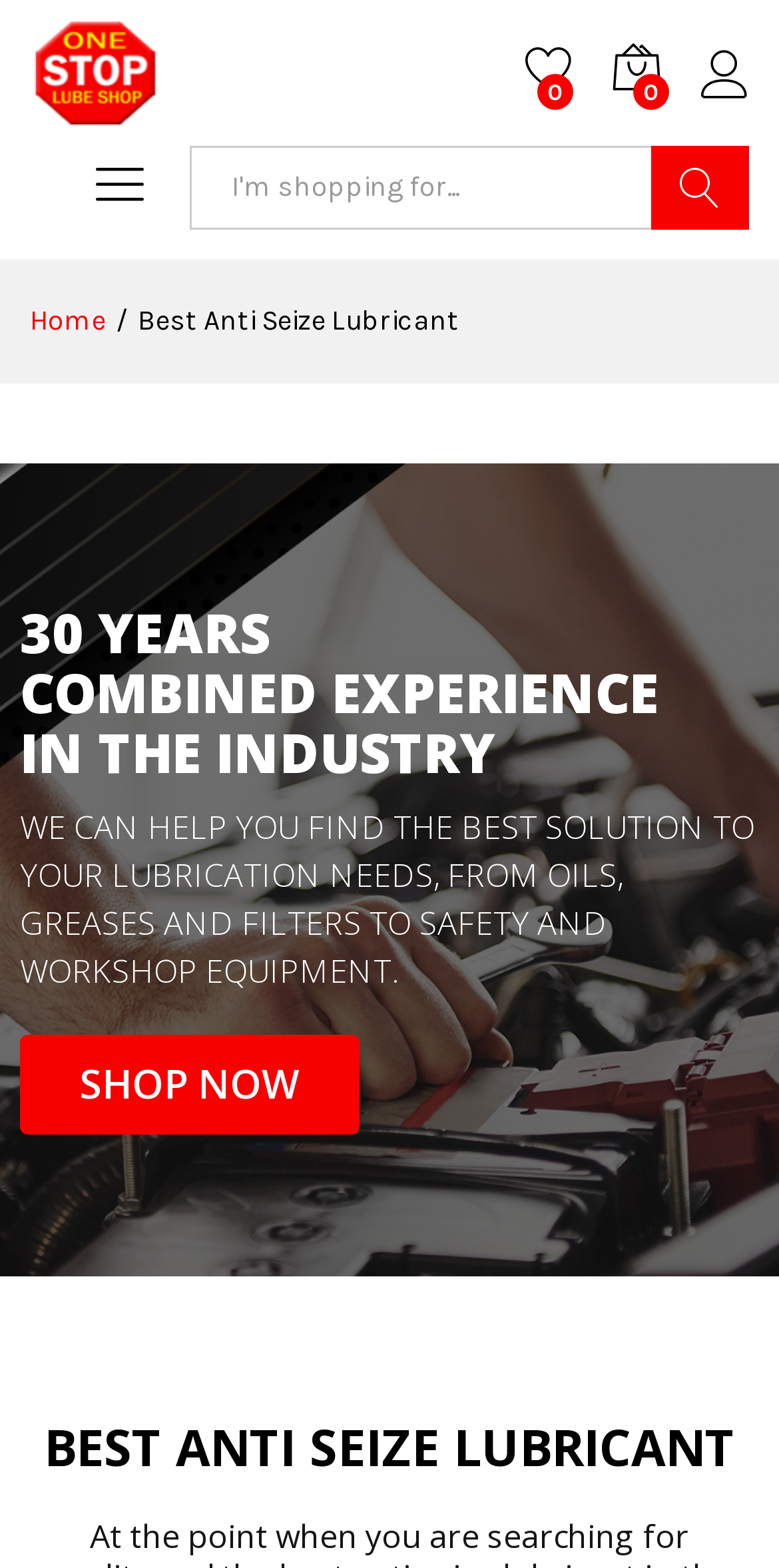Use one word or a short phrase to answer the question provided: 
What is the purpose of the textbox?

Search